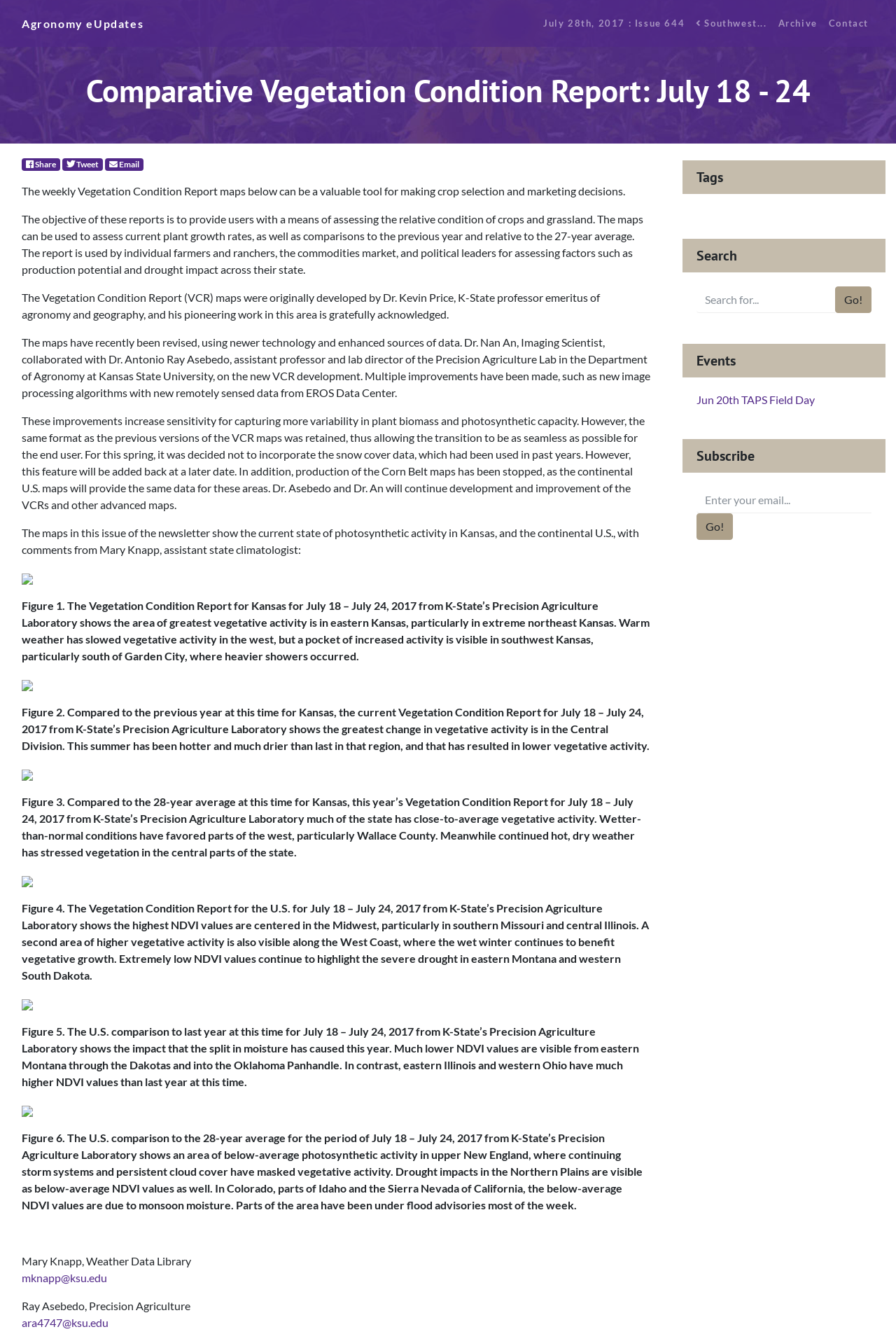What is the purpose of the new image processing algorithms?
Please provide a single word or phrase based on the screenshot.

Increase sensitivity for capturing variability